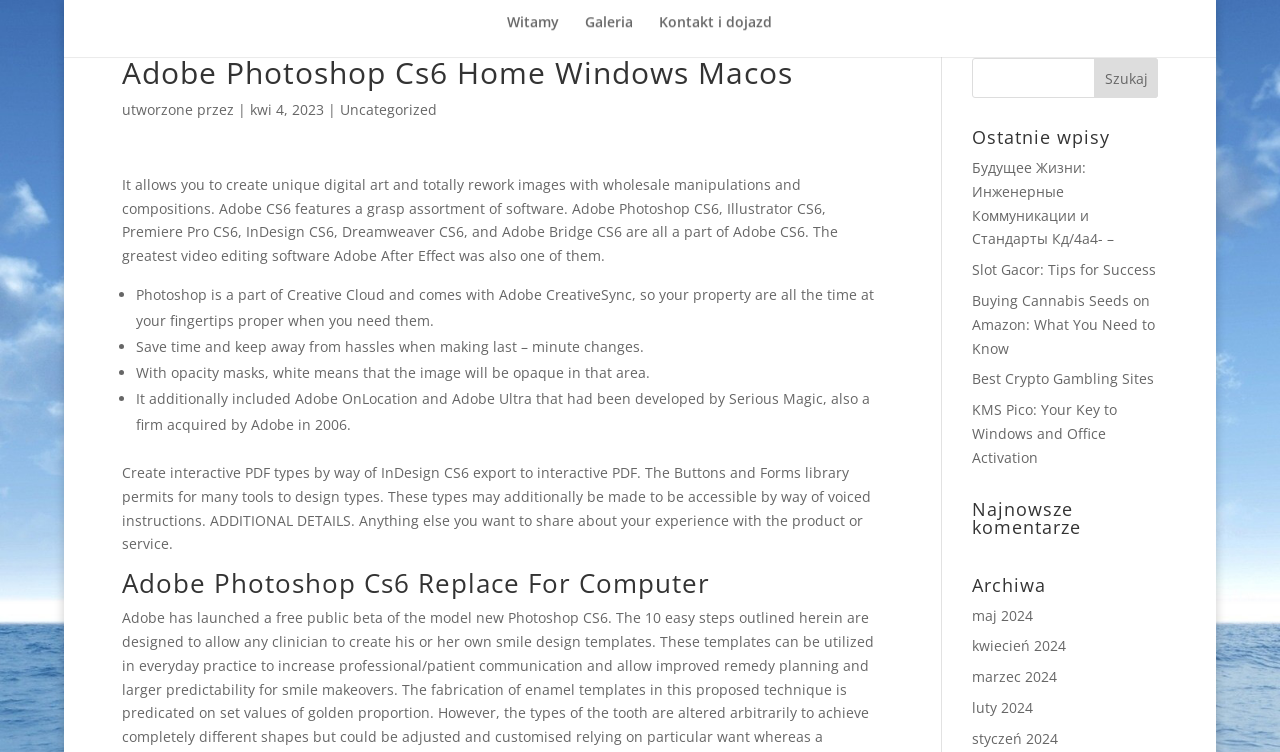Ascertain the bounding box coordinates for the UI element detailed here: "Best Crypto Gambling Sites". The coordinates should be provided as [left, top, right, bottom] with each value being a float between 0 and 1.

[0.759, 0.491, 0.902, 0.516]